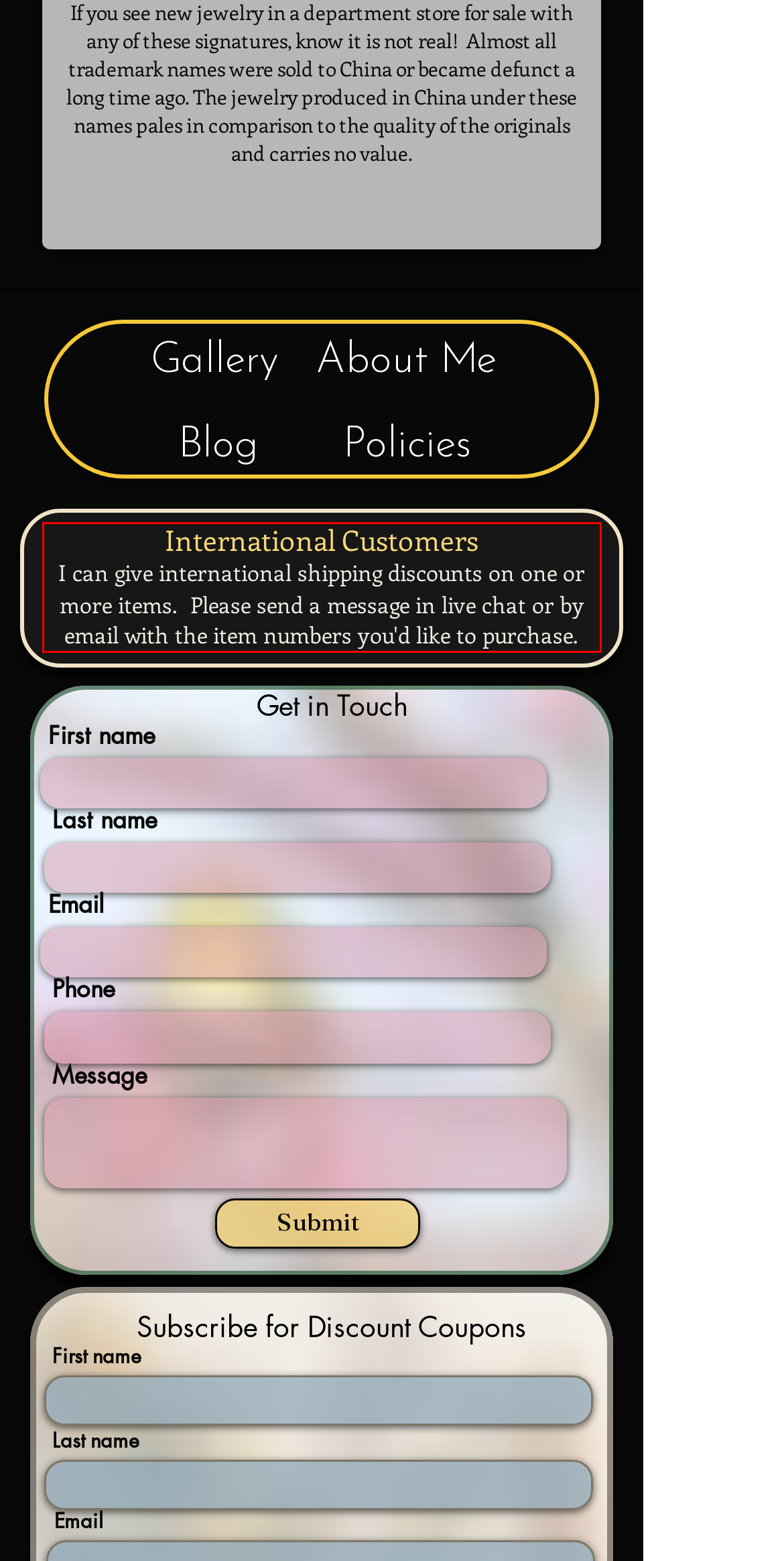Locate the red bounding box in the provided webpage screenshot and use OCR to determine the text content inside it.

International Customers I can give international shipping discounts on one or more items. Please send a message in live chat or by email with the item numbers you'd like to purchase.